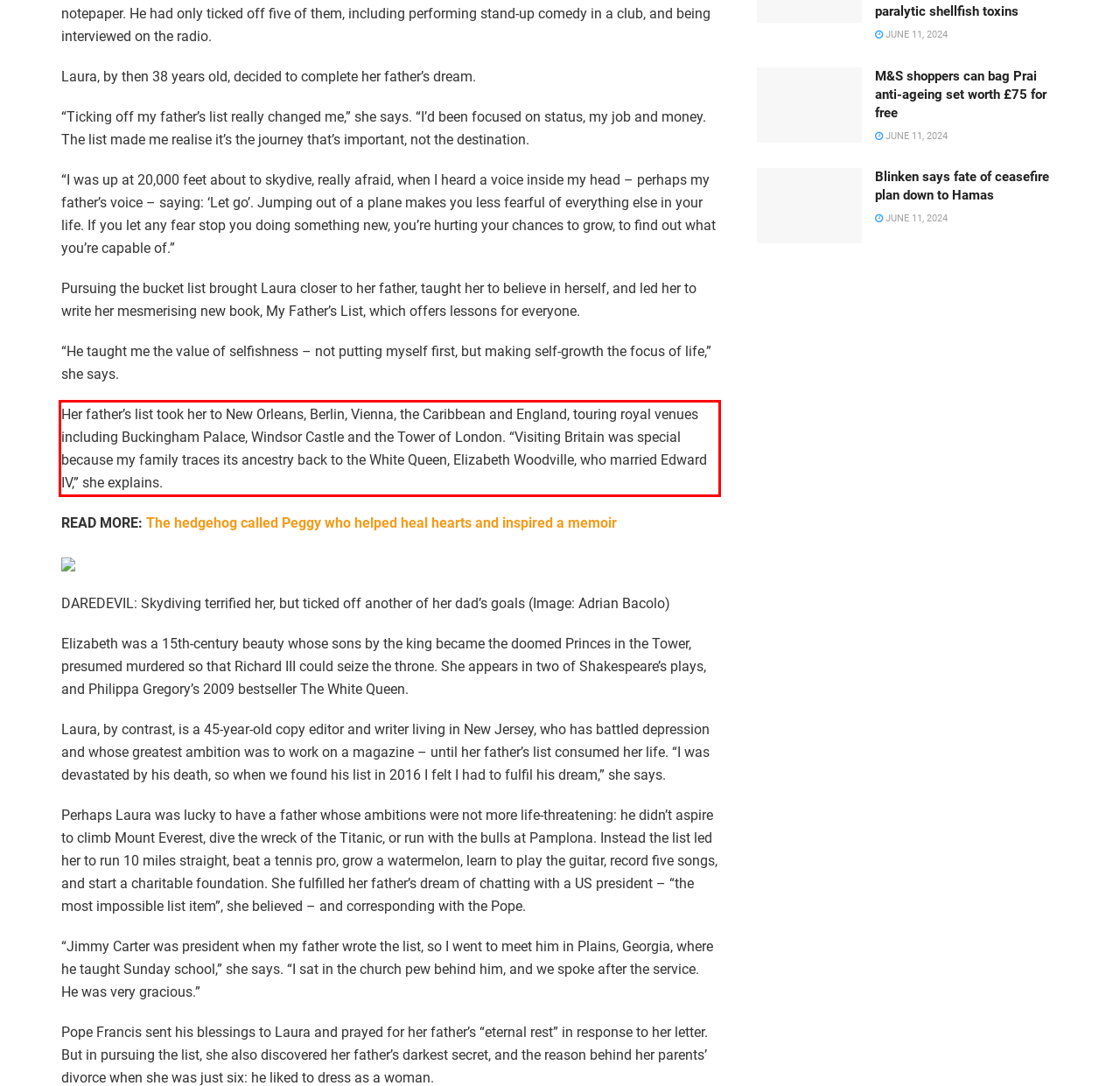Please examine the webpage screenshot and extract the text within the red bounding box using OCR.

Her father’s list took her to New Orleans, Berlin, Vienna, the Caribbean and England, touring royal venues including Buckingham Palace, Windsor Castle and the Tower of London. “Visiting Britain was special because my family traces its ancestry back to the White Queen, Elizabeth Woodville, who married Edward IV,” she explains.